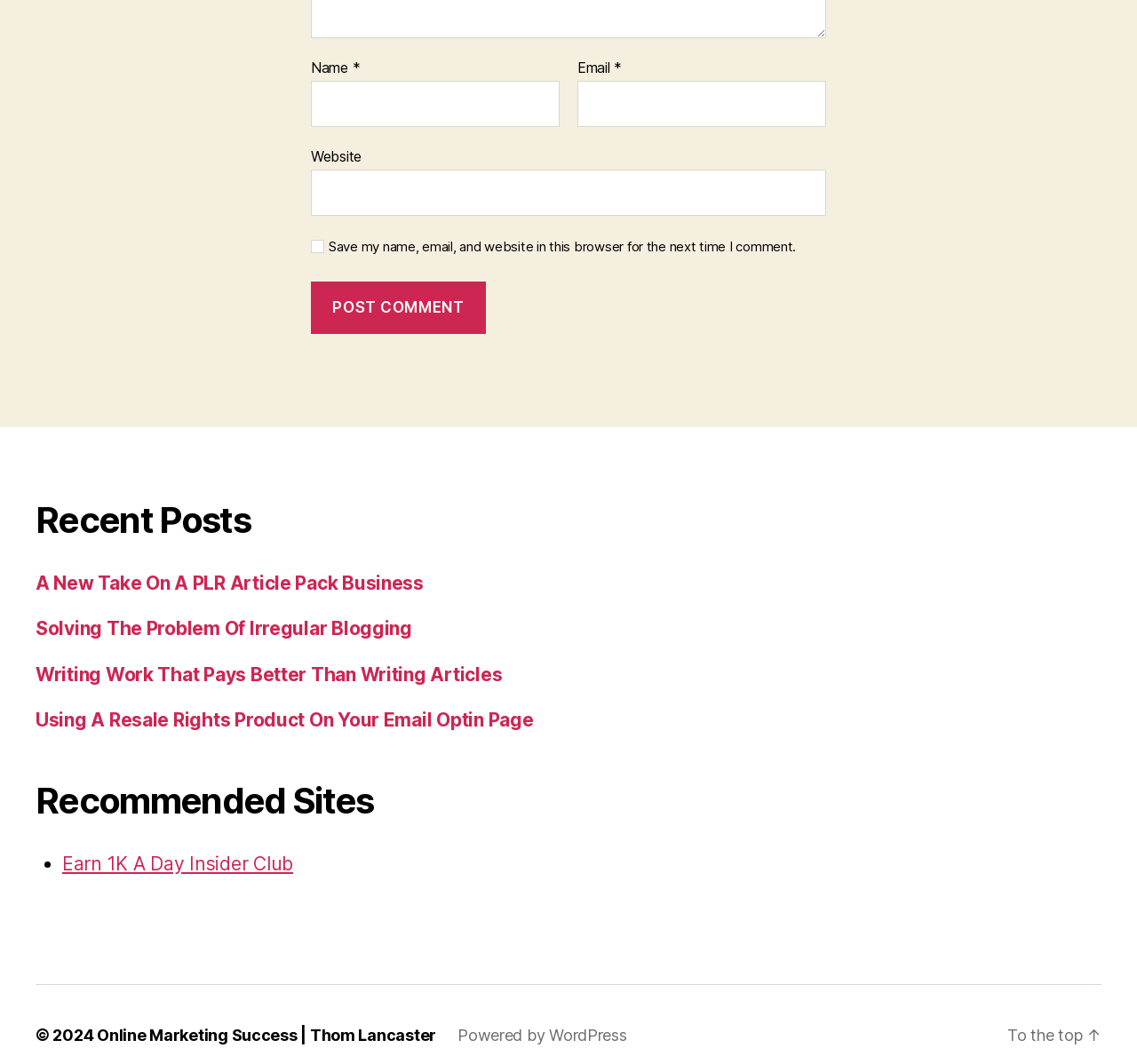Based on the element description: "parent_node: Website name="url"", identify the bounding box coordinates for this UI element. The coordinates must be four float numbers between 0 and 1, listed as [left, top, right, bottom].

[0.273, 0.159, 0.727, 0.202]